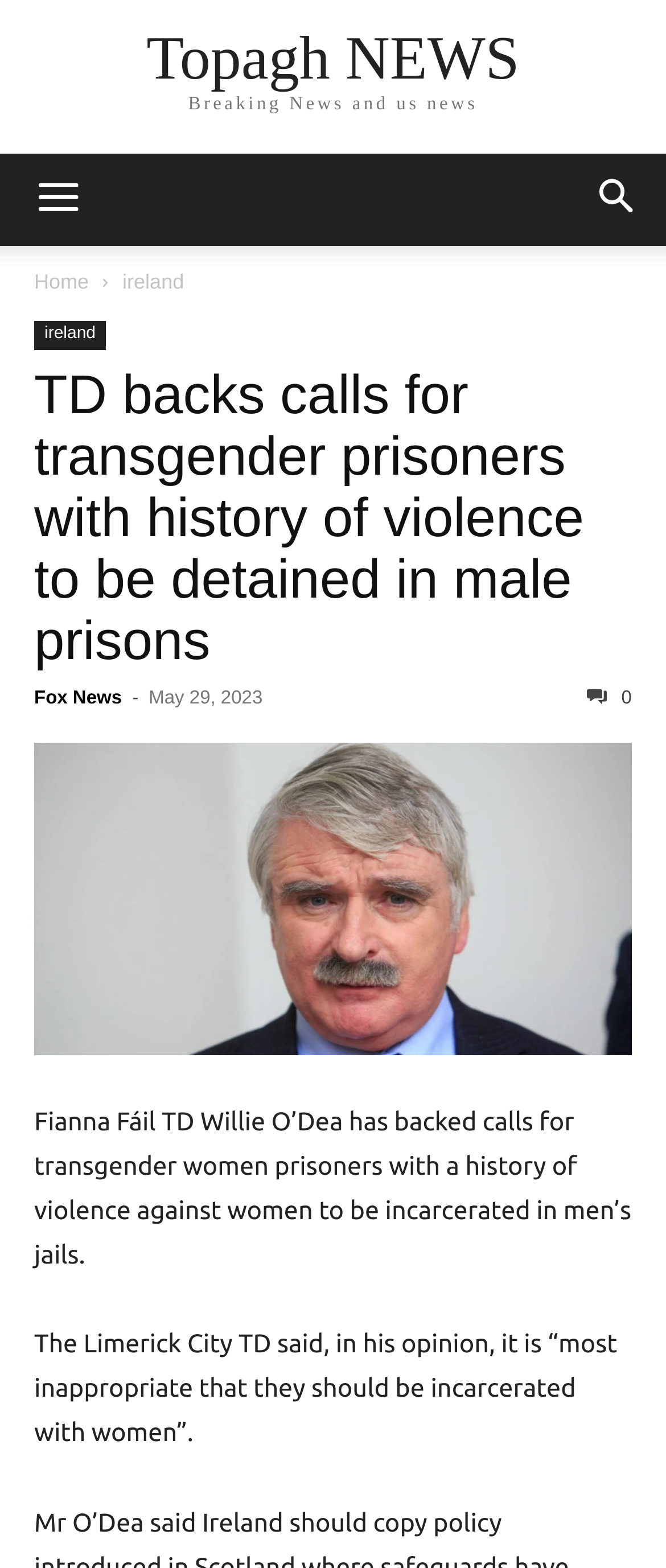Please pinpoint the bounding box coordinates for the region I should click to adhere to this instruction: "go to ireland".

[0.184, 0.172, 0.276, 0.187]